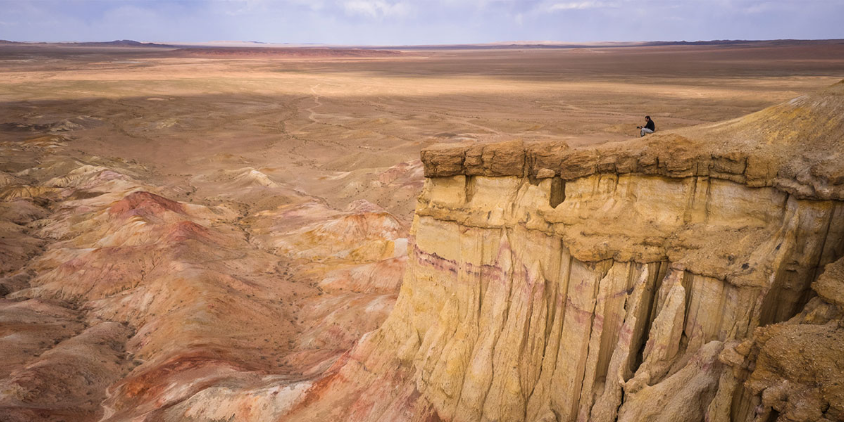Give a thorough and detailed caption for the image.

This breathtaking image showcases the vastness of the Gobi Desert, specifically capturing a stunning panoramic view of its unique geological formations. A solitary figure sits at the edge of a dramatic cliff, seemingly lost in contemplation while overlooking the expansive, arid landscape that stretches endlessly into the distance. The earth's layers reveal a beautiful tapestry of colors, with hues of red, orange, and cream contrasting against the muted browns of the desert floor. This scene perfectly encapsulates the remote beauty and serene solitude that the Gobi Desert offers to adventurers and nature enthusiasts alike, inviting exploration and discovery of its ancient wonders.